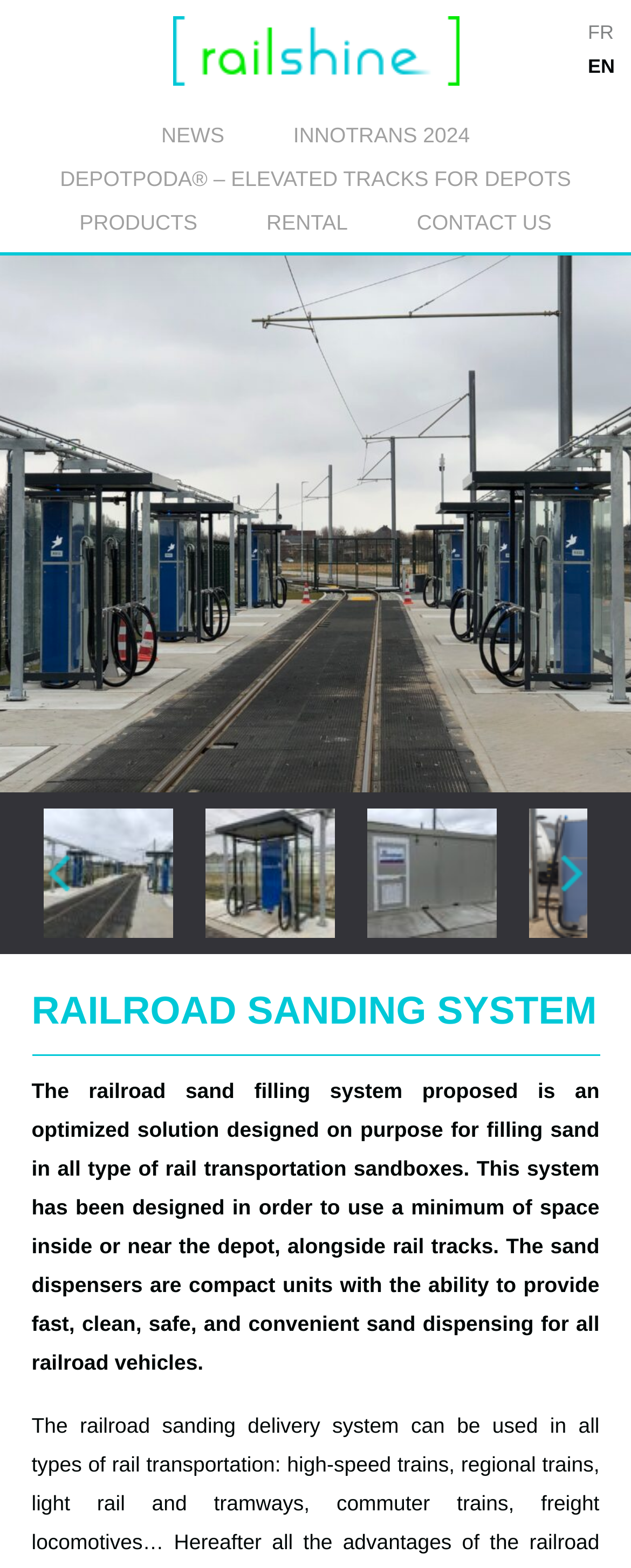Identify and provide the bounding box for the element described by: "FR".

[0.932, 0.01, 0.974, 0.032]